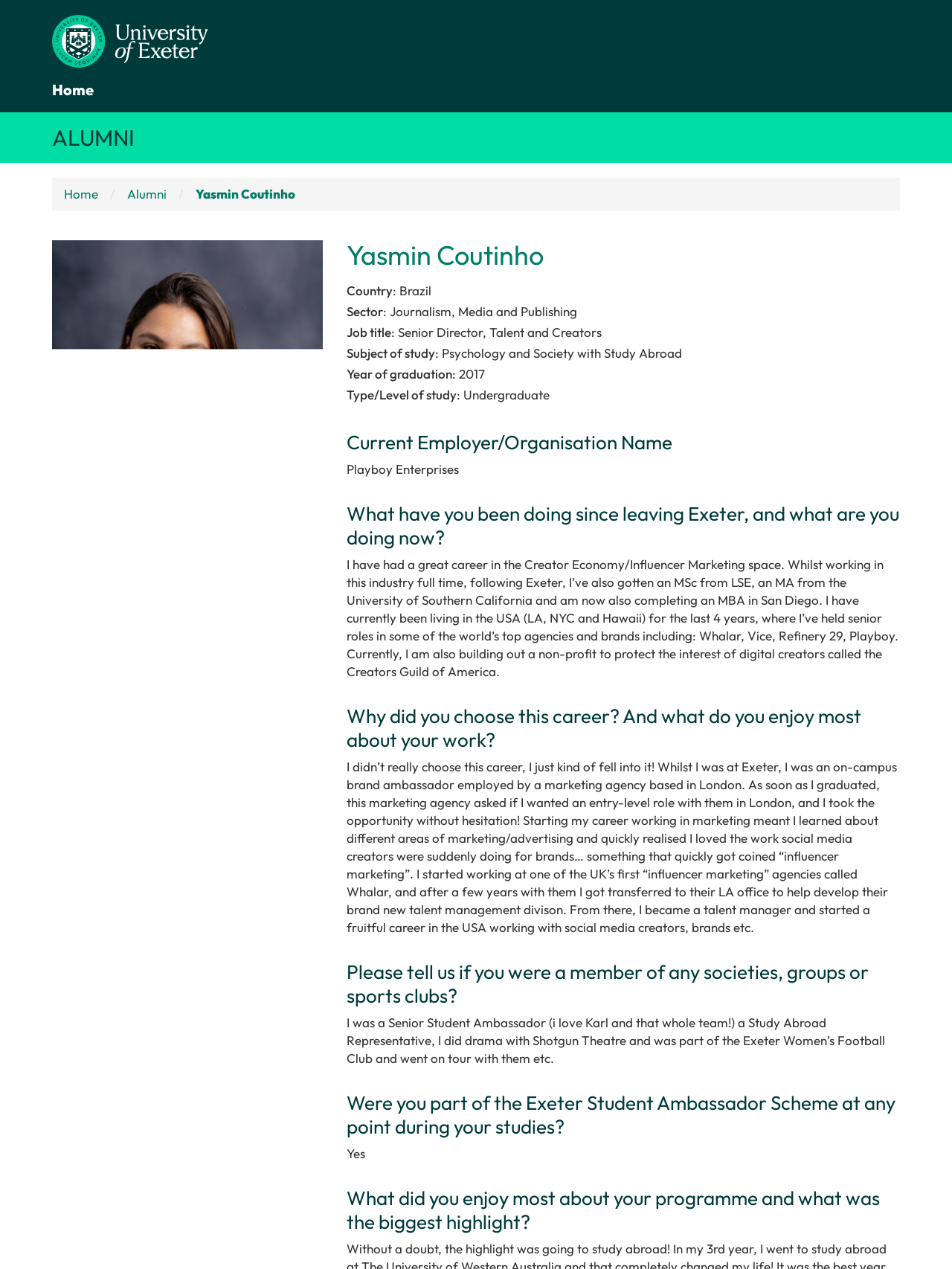Generate a comprehensive description of the webpage.

This webpage is about Yasmin Coutinho, an alumnus of Exeter University. At the top left corner, there is a navigation menu with links to "Alumni", "Home", and "ALUMNI". Below the navigation menu, there is a profile section with a heading "Yasmin Coutinho" and two images, one of which is a profile picture. 

To the right of the profile picture, there is a section with personal information, including country, sector, job title, subject of study, year of graduation, and type/level of study. 

Below the personal information section, there are three main sections with headings: "Current Employer/Organisation Name", "What have you been doing since leaving Exeter, and what are you doing now?", and "Why did you choose this career? And what do you enjoy most about your work?". 

In the "Current Employer/Organisation Name" section, it is mentioned that Yasmin Coutinho's current employer is Playboy Enterprises. 

In the "What have you been doing since leaving Exeter, and what are you doing now?" section, Yasmin Coutinho shares her experiences and achievements since graduating from Exeter, including her career in the Creator Economy/Influencer Marketing space, her education, and her current projects. 

In the "Why did you choose this career? And what do you enjoy most about your work?" section, Yasmin Coutinho explains how she fell into her career and what she enjoys most about her work in influencer marketing. 

Further down the page, there are additional sections with headings: "Please tell us if you were a member of any societies, groups or sports clubs?", "Were you part of the Exeter Student Ambassador Scheme at any point during your studies?", and "What did you enjoy most about your programme and what was the biggest highlight?". In these sections, Yasmin Coutinho shares her experiences and involvement in various activities during her time at Exeter University.